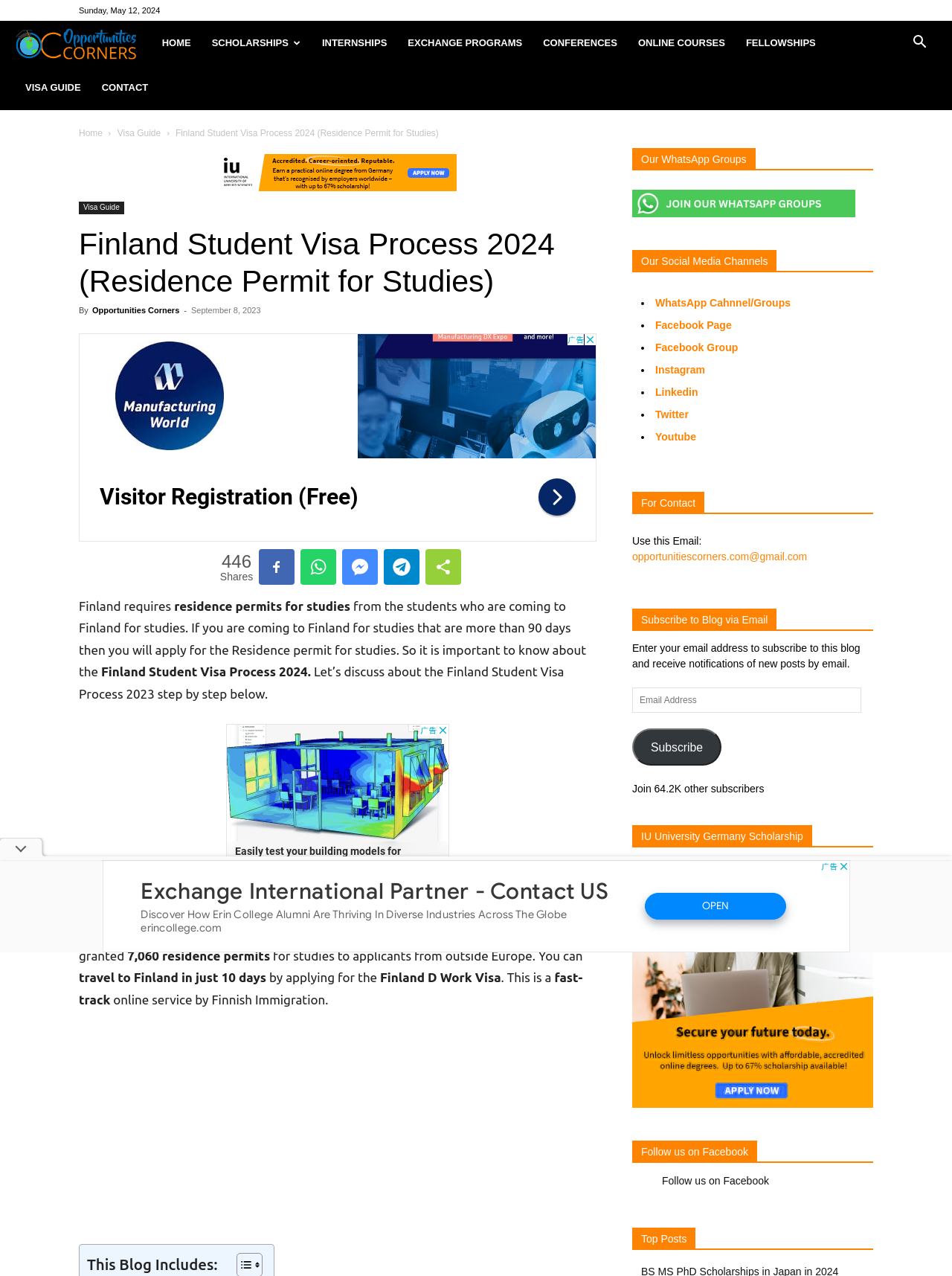Locate the bounding box coordinates of the clickable area to execute the instruction: "Subscribe to the blog via email". Provide the coordinates as four float numbers between 0 and 1, represented as [left, top, right, bottom].

[0.664, 0.477, 0.917, 0.494]